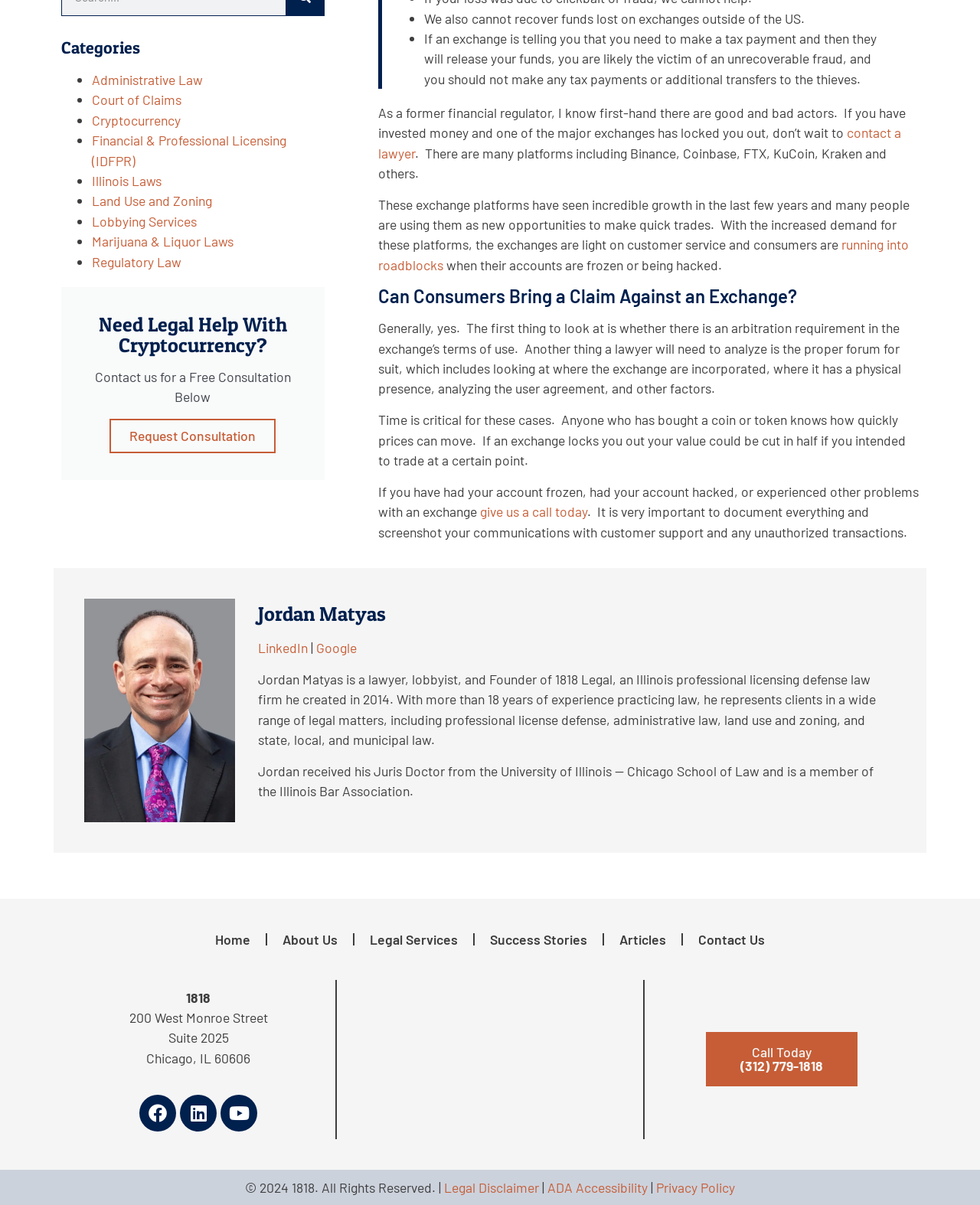Given the description of a UI element: "Marijuana & Liquor Laws", identify the bounding box coordinates of the matching element in the webpage screenshot.

[0.094, 0.193, 0.238, 0.207]